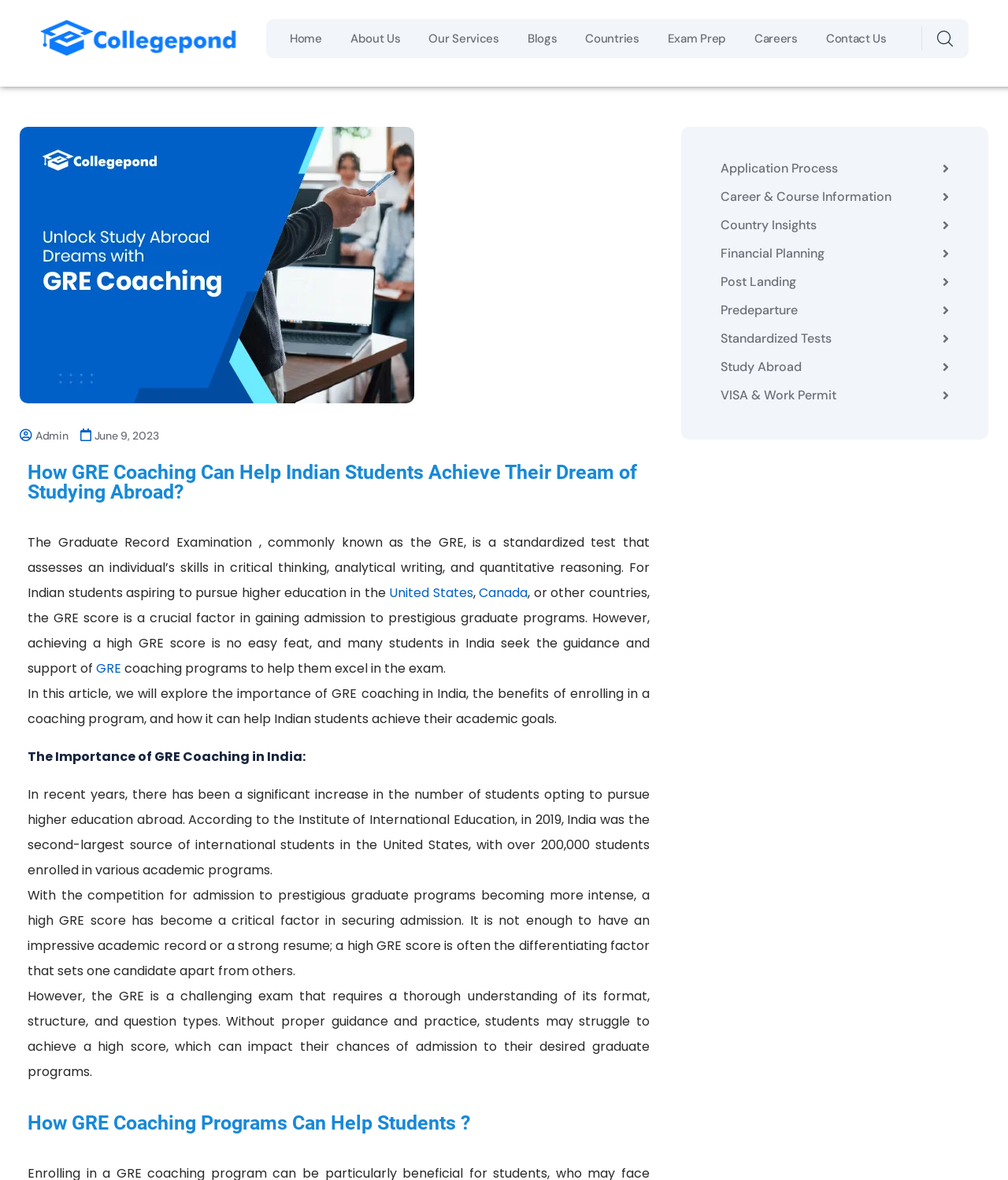Identify the bounding box coordinates of the region that needs to be clicked to carry out this instruction: "Click on the 'Application Process' link". Provide these coordinates as four float numbers ranging from 0 to 1, i.e., [left, top, right, bottom].

[0.715, 0.136, 0.831, 0.15]